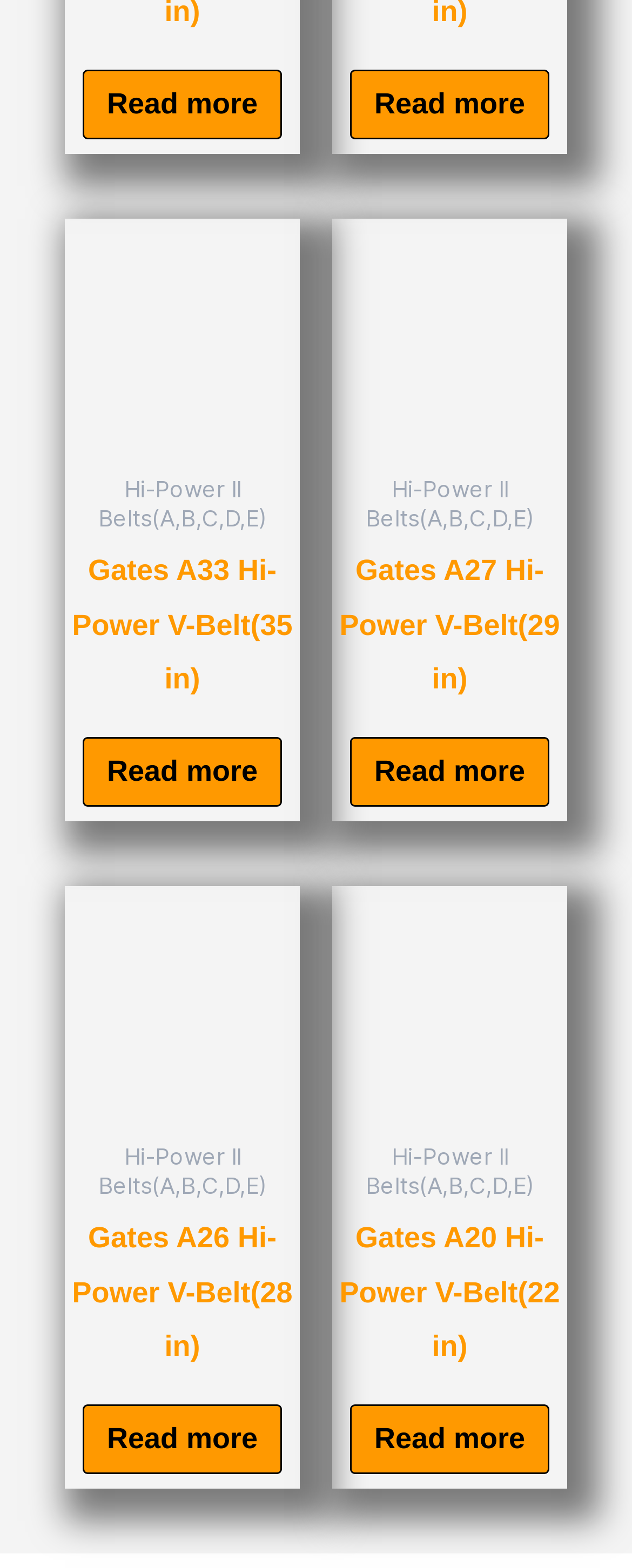Can you pinpoint the bounding box coordinates for the clickable element required for this instruction: "Click on Gates A27 Hi-Power V-Belt link"? The coordinates should be four float numbers between 0 and 1, i.e., [left, top, right, bottom].

[0.526, 0.347, 0.897, 0.451]